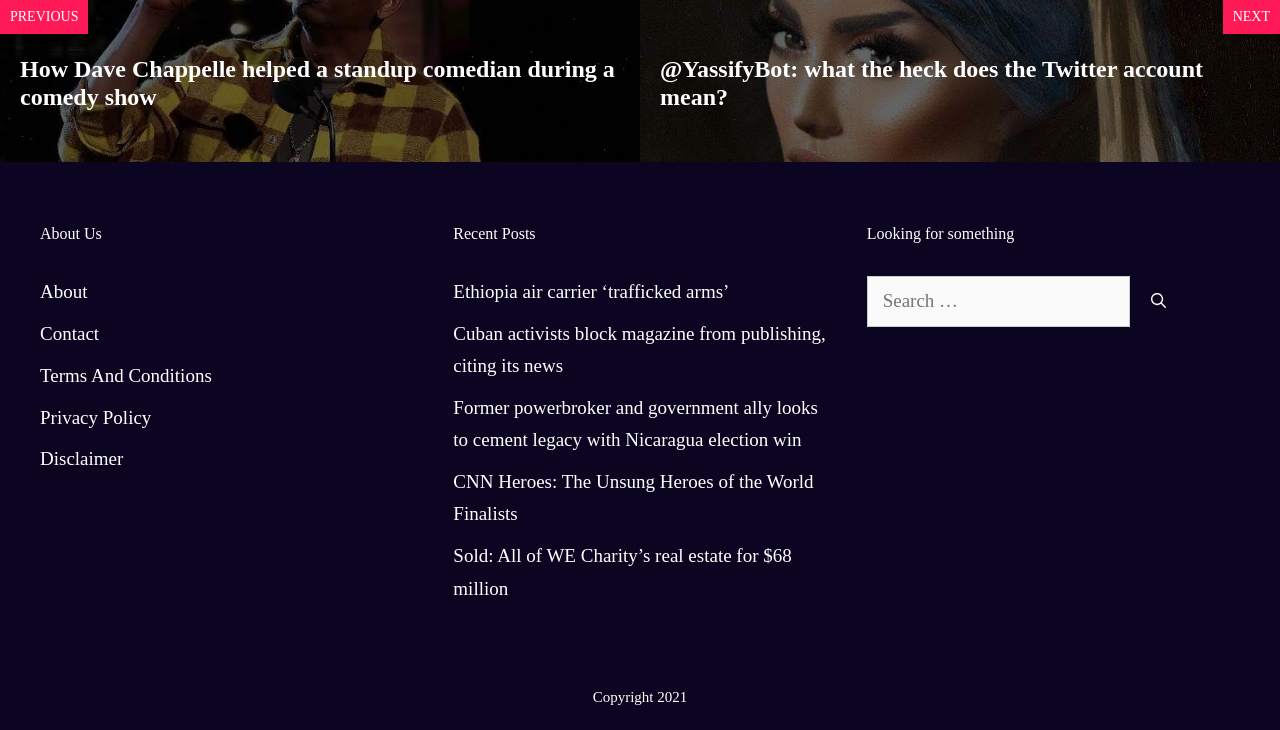Please identify the bounding box coordinates of the element's region that I should click in order to complete the following instruction: "Search for something". The bounding box coordinates consist of four float numbers between 0 and 1, i.e., [left, top, right, bottom].

[0.677, 0.378, 0.883, 0.447]